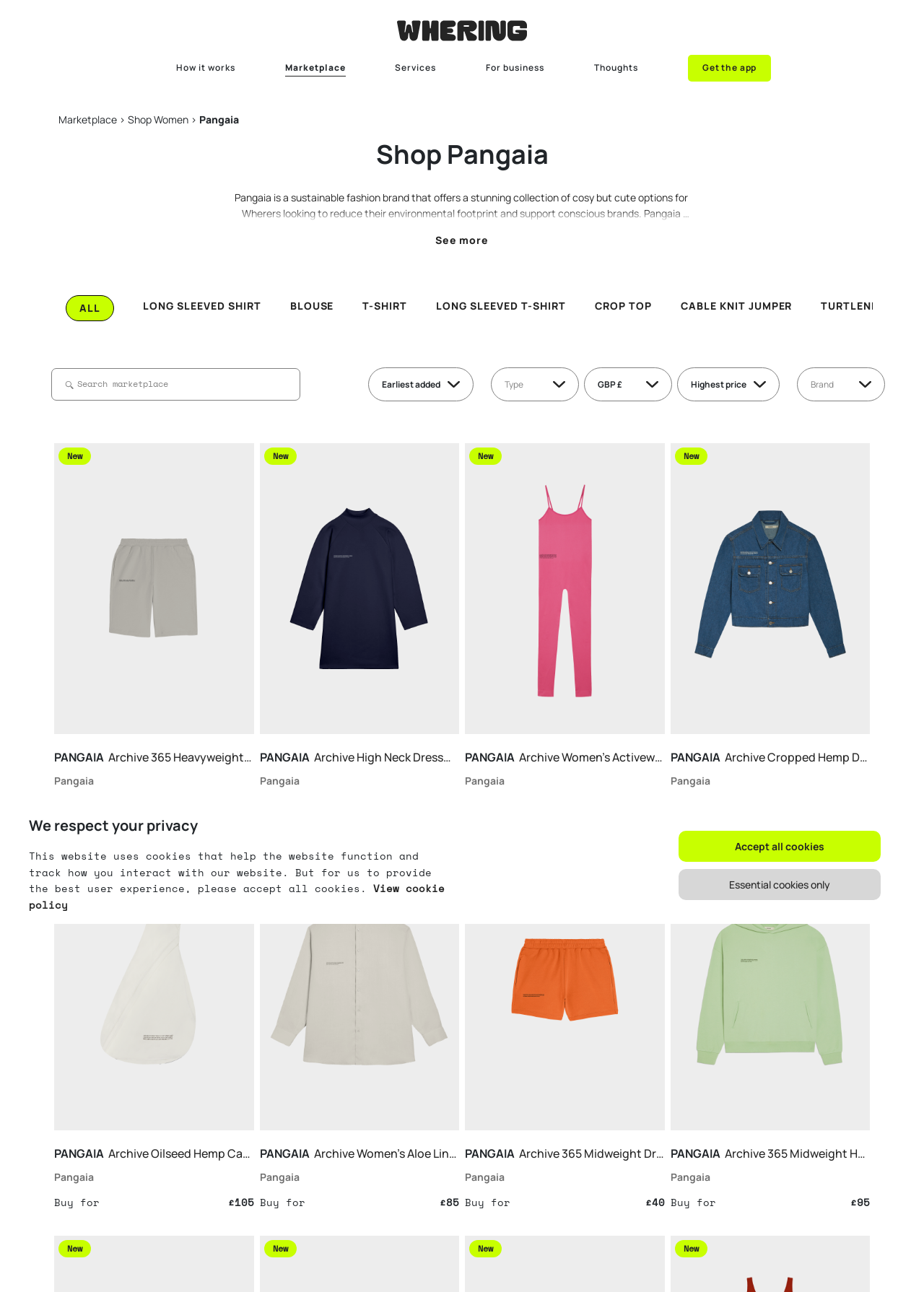Examine the image and give a thorough answer to the following question:
Is there a search box on the webpage?

I found a search box element on the webpage, which is a text input field with a bounding box coordinate of [0.055, 0.285, 0.325, 0.31].